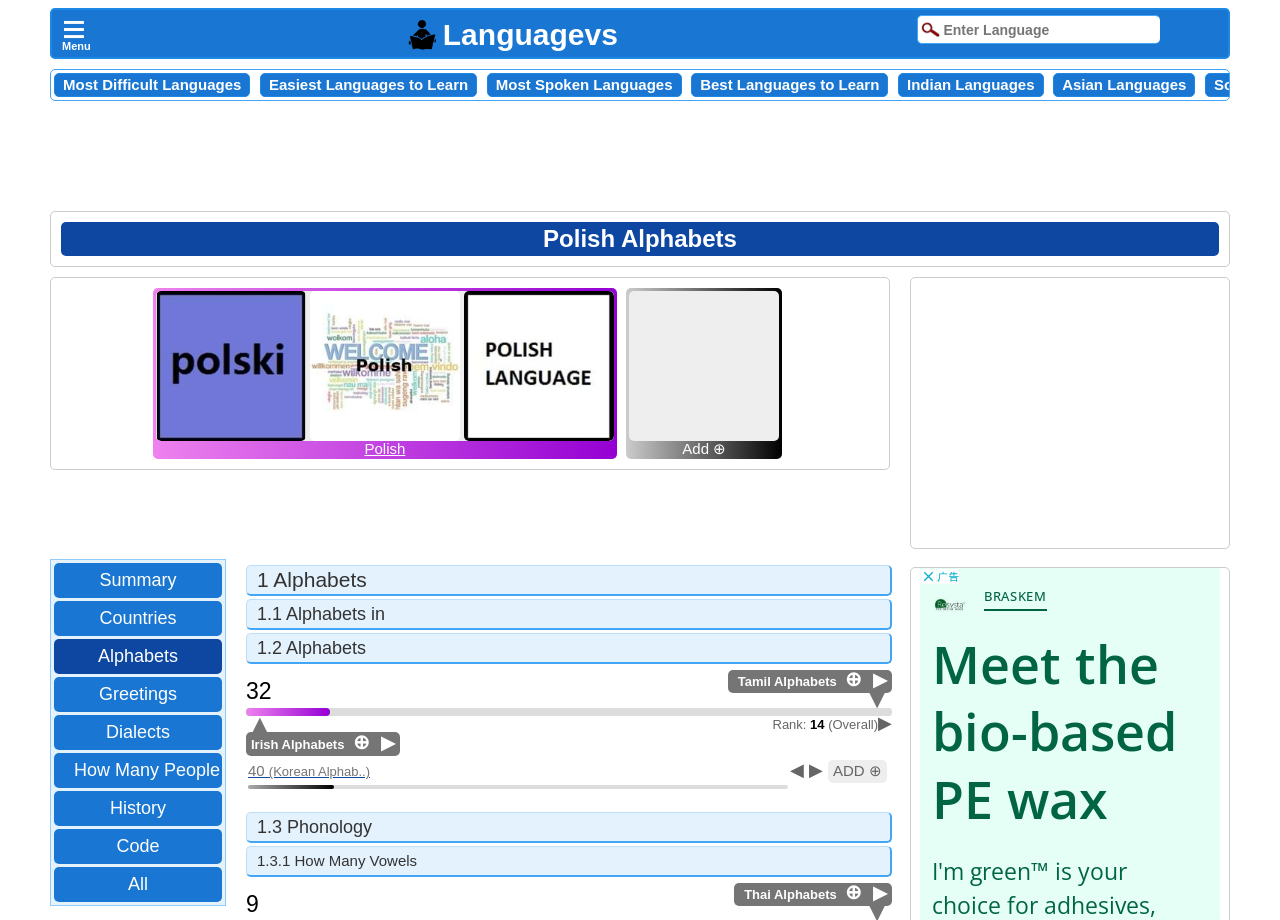Find and provide the bounding box coordinates for the UI element described with: "Best Languages to Learn".

[0.547, 0.083, 0.687, 0.101]